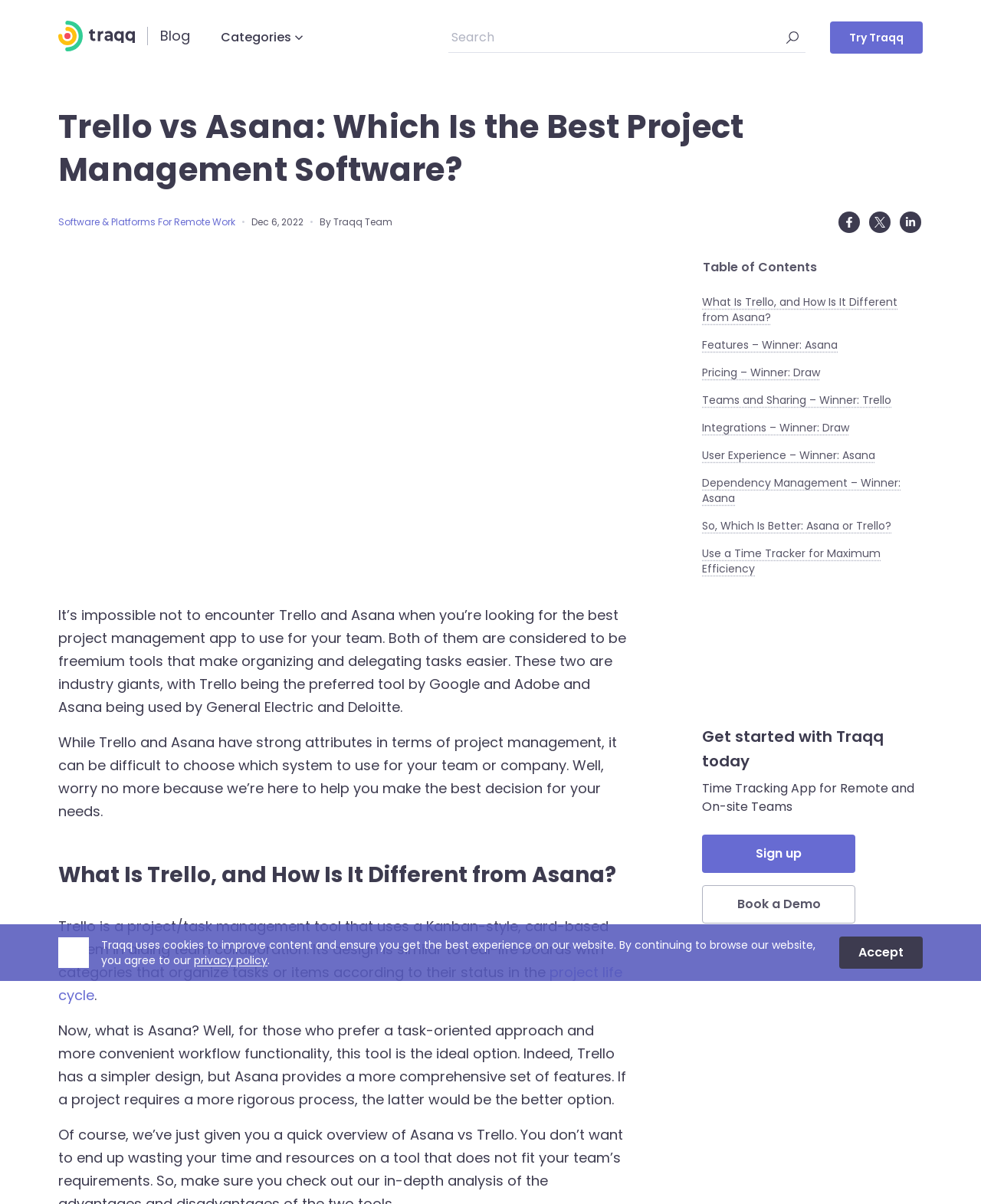Determine the main heading of the webpage and generate its text.

Trello vs Asana: Which Is the Best Project Management Software?